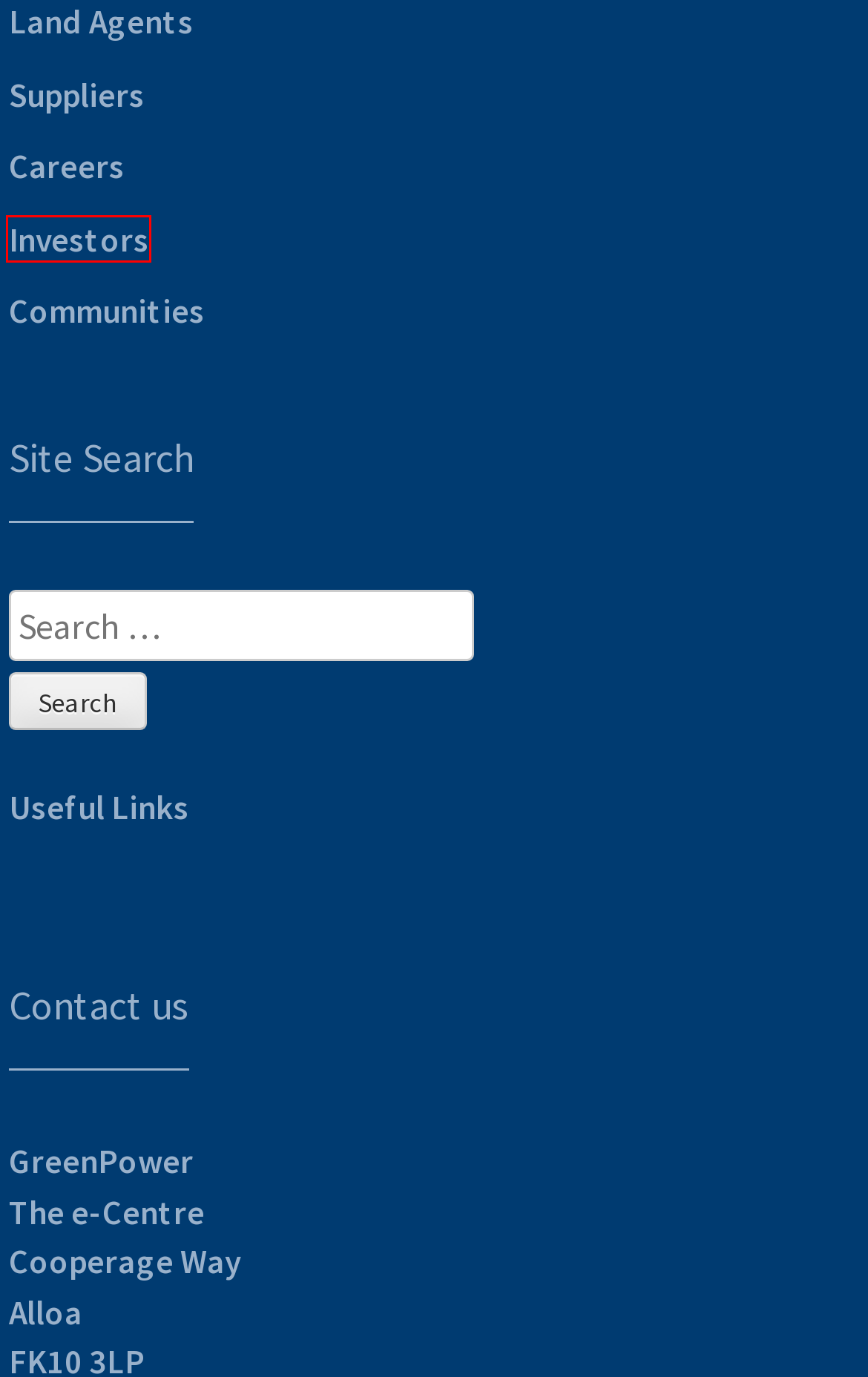Given a screenshot of a webpage with a red bounding box around an element, choose the most appropriate webpage description for the new page displayed after clicking the element within the bounding box. Here are the candidates:
A. Communities – GreenPower International
B. Investors – GreenPower International
C. Useful Links – GreenPower International
D. GreenPower / SDA Academy 2024 is Underway – GreenPower International
E. Suppliers – GreenPower International
F. Barachander Wind Farm – GreenPower International
G. Careers – GreenPower International
H. Land Agents – GreenPower International

B